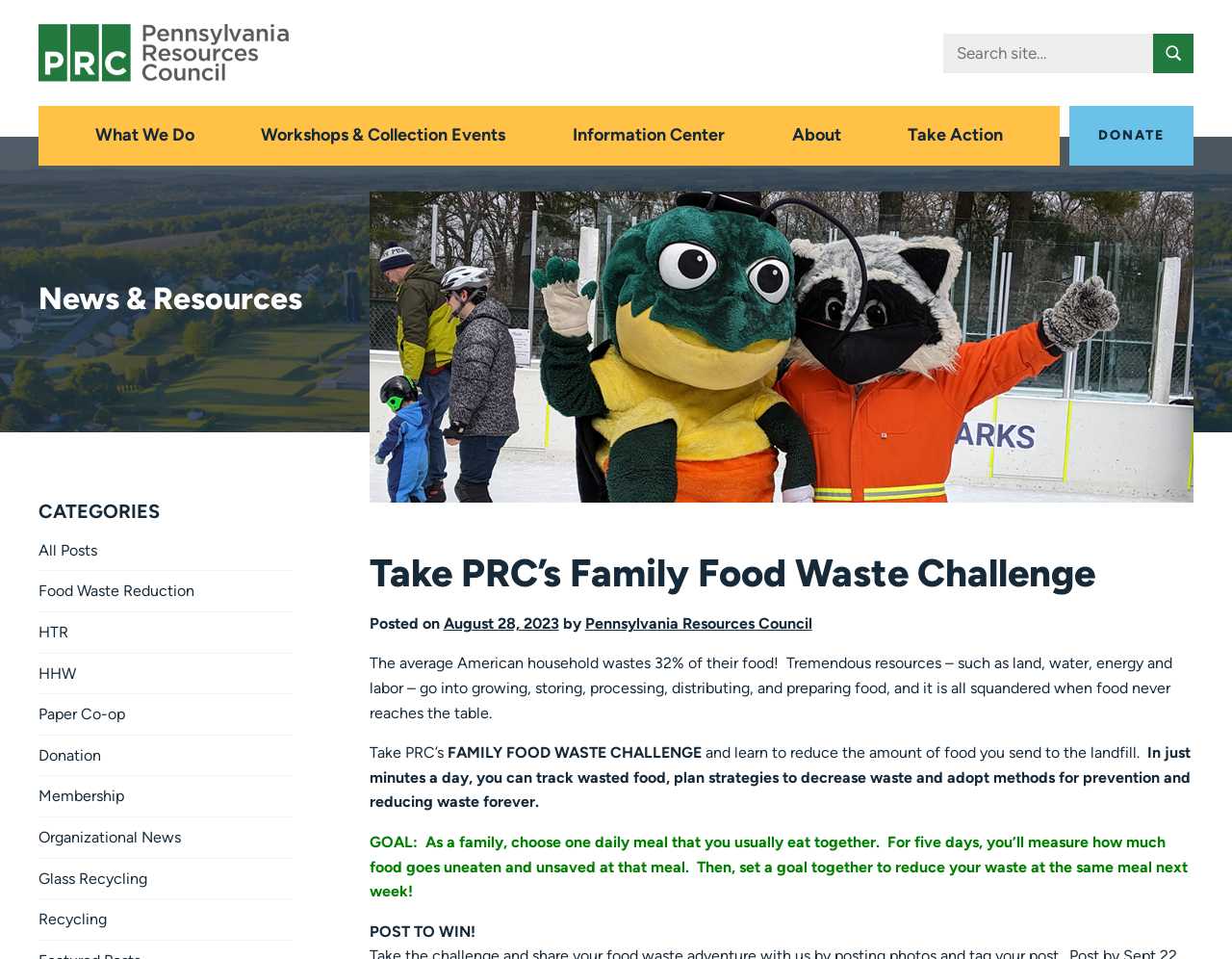Respond to the question below with a concise word or phrase:
What is the name of the organization behind the Family Food Waste Challenge?

Pennsylvania Resources Council